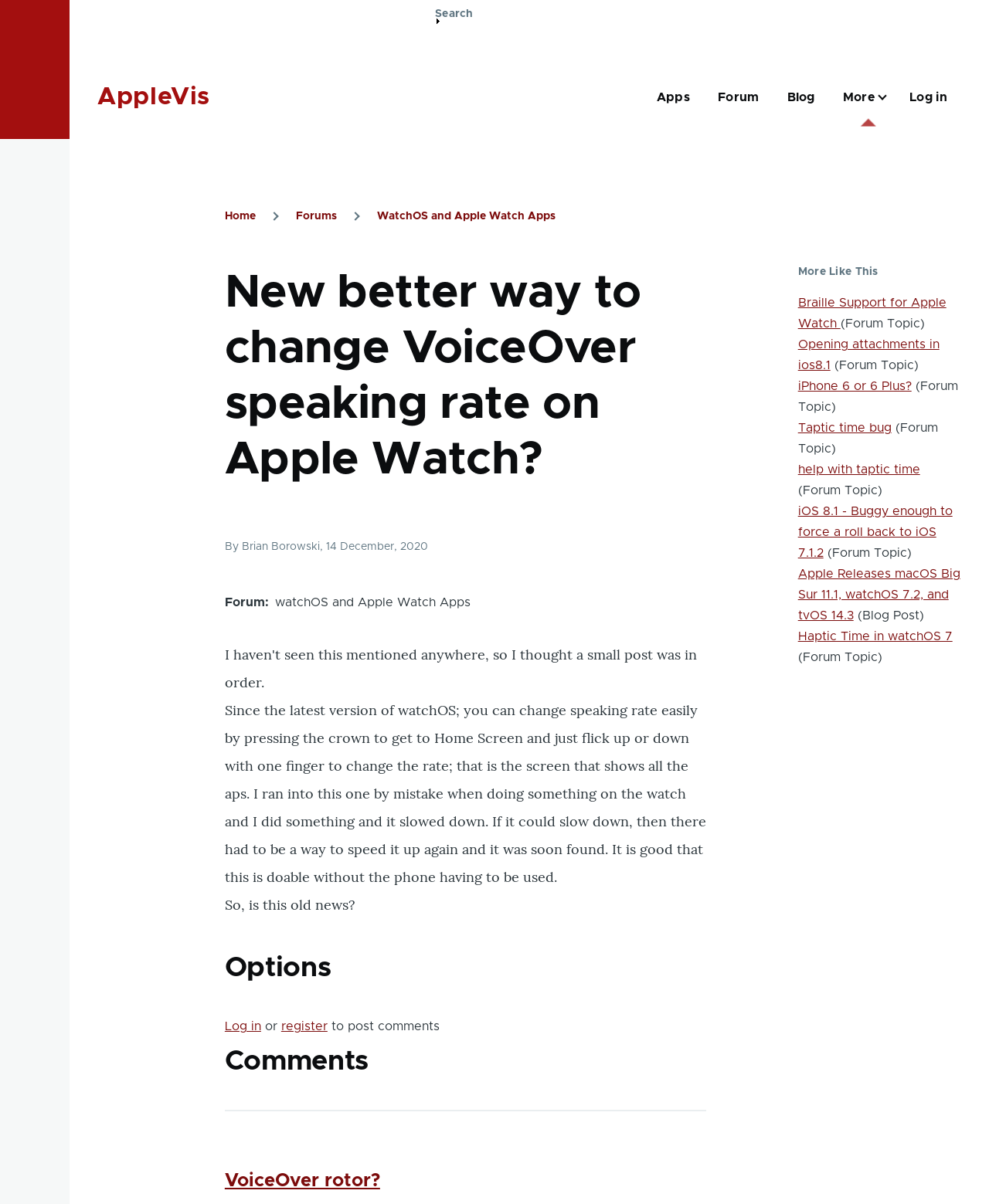Offer a meticulous caption that includes all visible features of the webpage.

This webpage is about a discussion on Apple Watch and its accessibility features, specifically VoiceOver. At the top, there is a link to skip to the main content. Below that, there is a sticky header with a banner and a search bar. The main navigation menu is located on the right side, with links to Apps, Forum, Blog, and more.

The main content area is divided into sections. The first section has a heading "New better way to change VoiceOver speaking rate on Apple Watch?" and is written by Brian Borowski. The text explains how to change the speaking rate on Apple Watch by pressing the crown and flicking up or down with one finger. The author shares their experience of discovering this feature by accident.

Below this section, there are options to log in or register to post comments. The comments section has a heading "Comments" and includes a discussion about VoiceOver rotor.

On the right side of the page, there is a section titled "More Like This" with links to related forum topics and blog posts, such as Braille Support for Apple Watch, Opening attachments in ios8.1, and Apple Releases macOS Big Sur 11.1, watchOS 7.2, and tvOS 14.3.